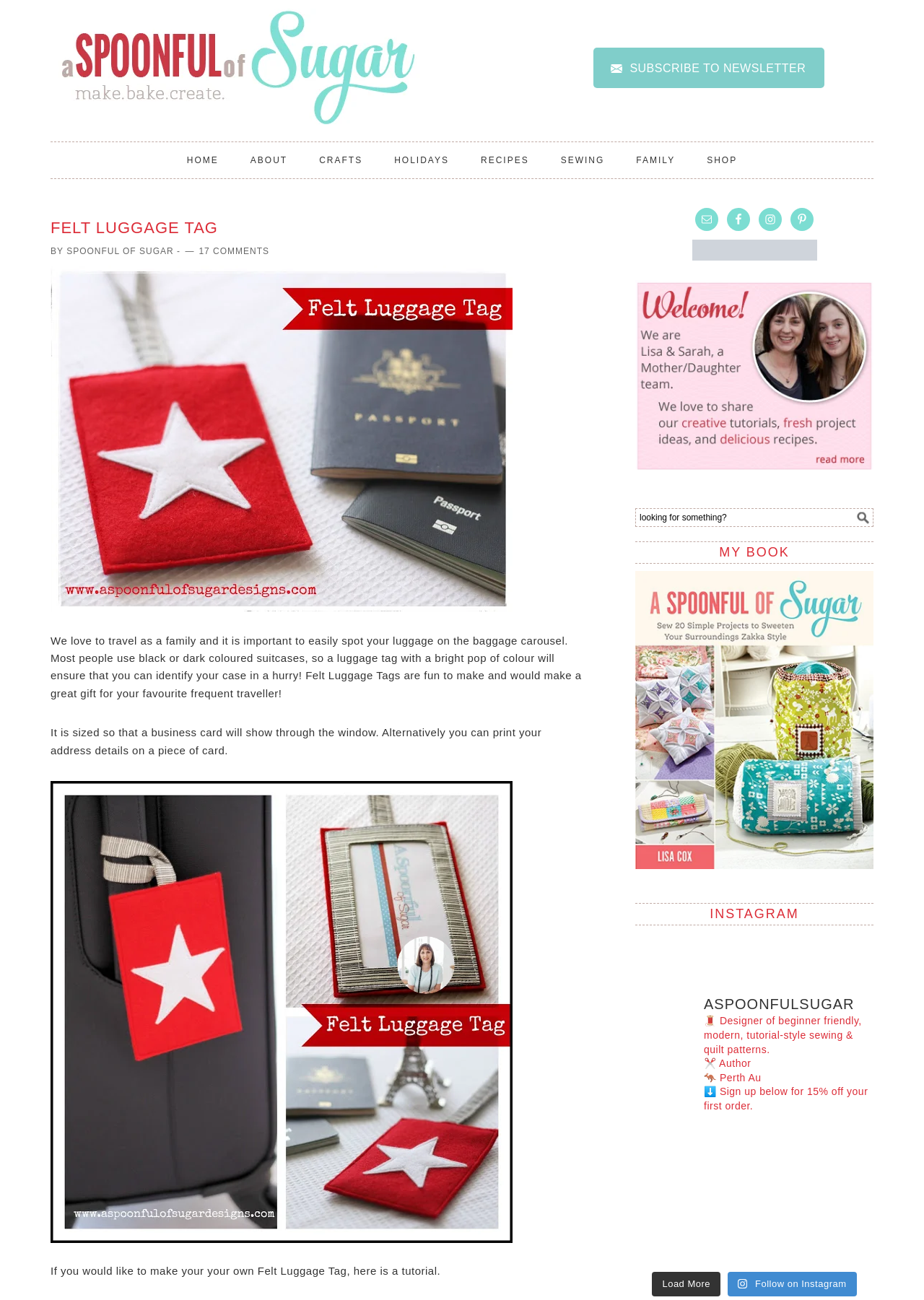Are there any social media links on this webpage?
Use the image to give a comprehensive and detailed response to the question.

I can see multiple social media links on the webpage, including Facebook, Instagram, Pinterest, and Email, which are located at the bottom of the page.